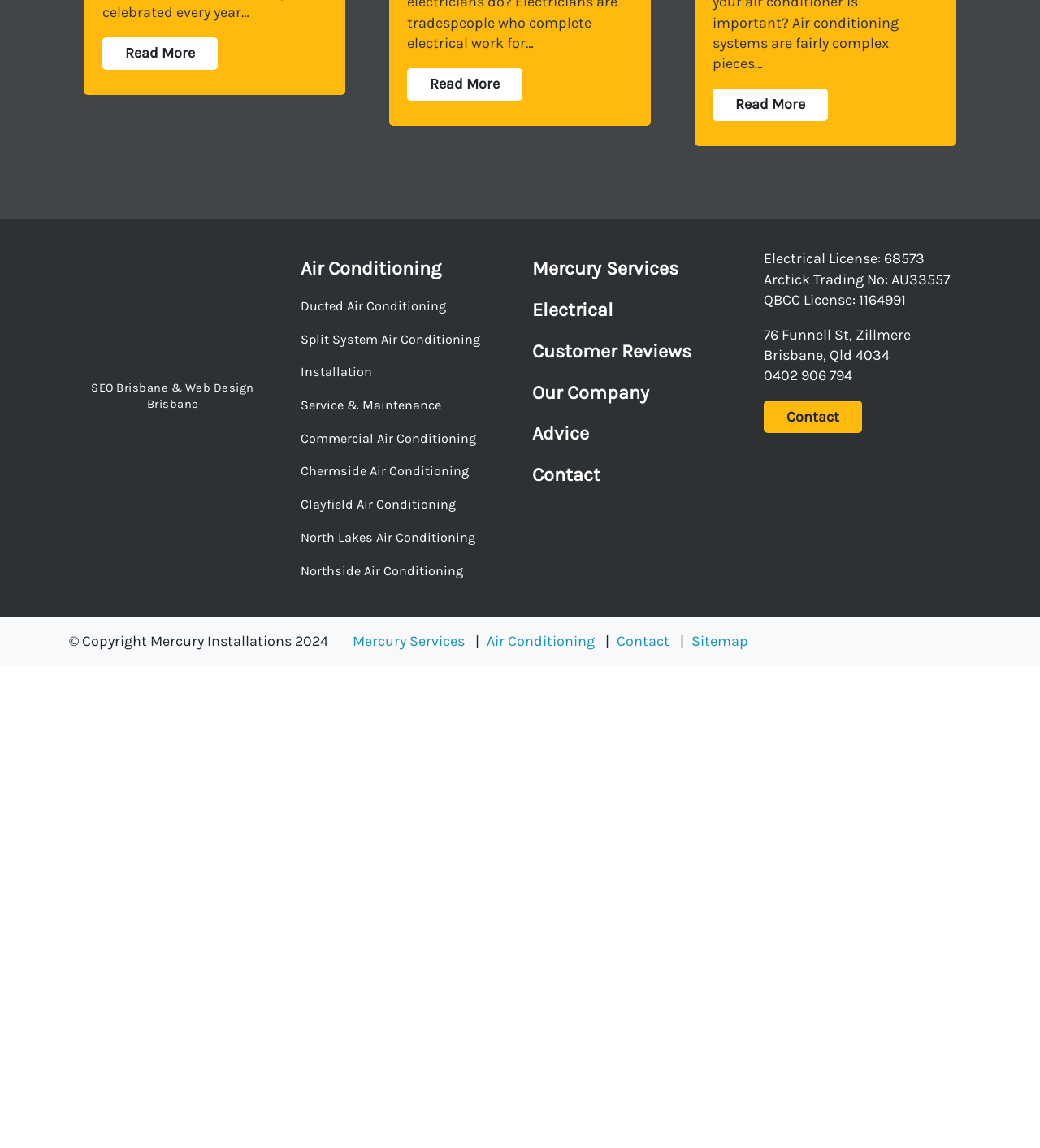Please find the bounding box for the UI component described as follows: "alt="Eusing Free Registry Defrag icon"".

None